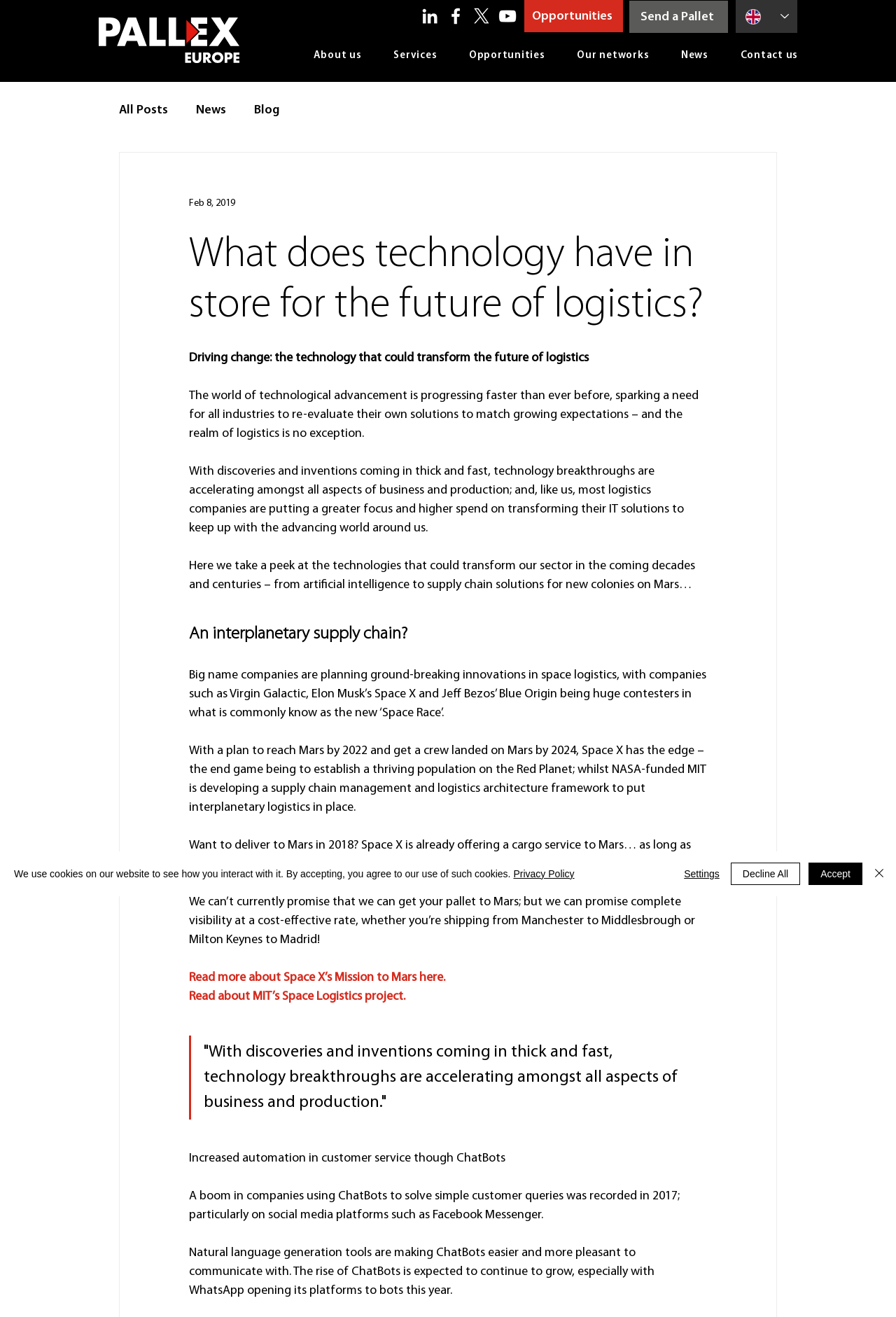Please determine the bounding box coordinates of the section I need to click to accomplish this instruction: "Go to the About us page".

[0.318, 0.032, 0.404, 0.053]